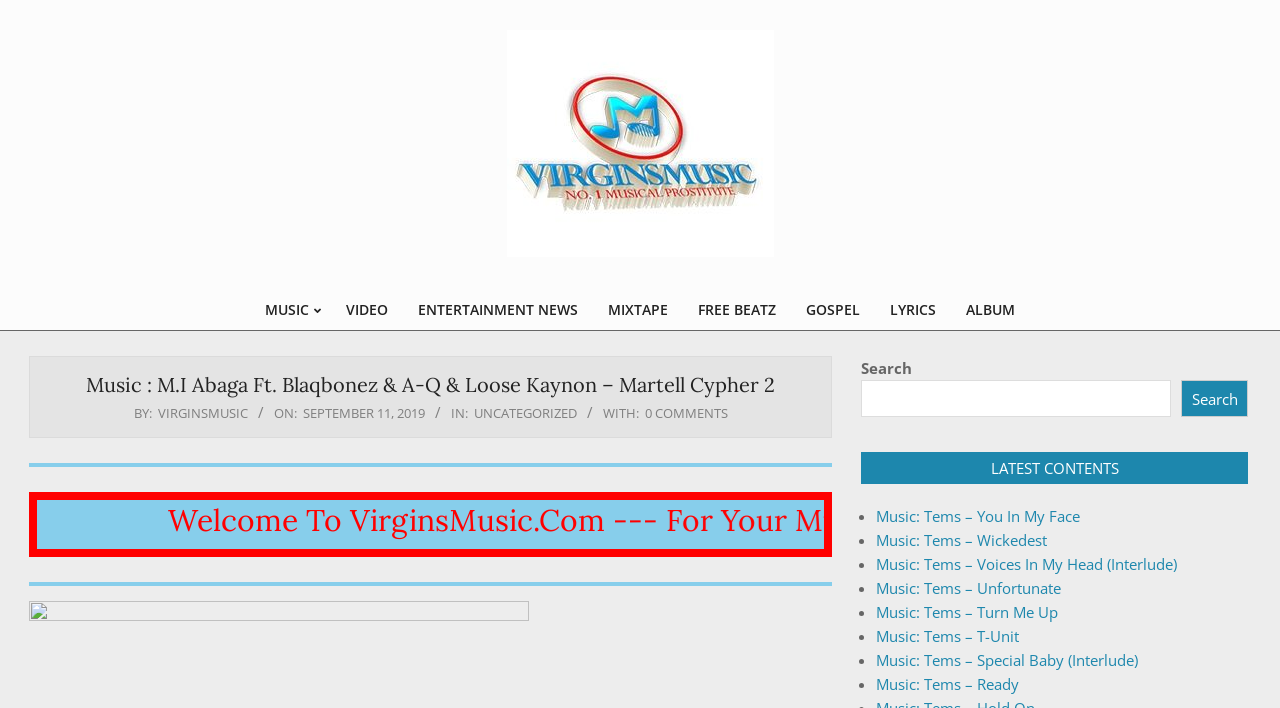Identify the first-level heading on the webpage and generate its text content.

Music : M.I Abaga Ft. Blaqbonez & A-Q & Loose Kaynon – Martell Cypher 2